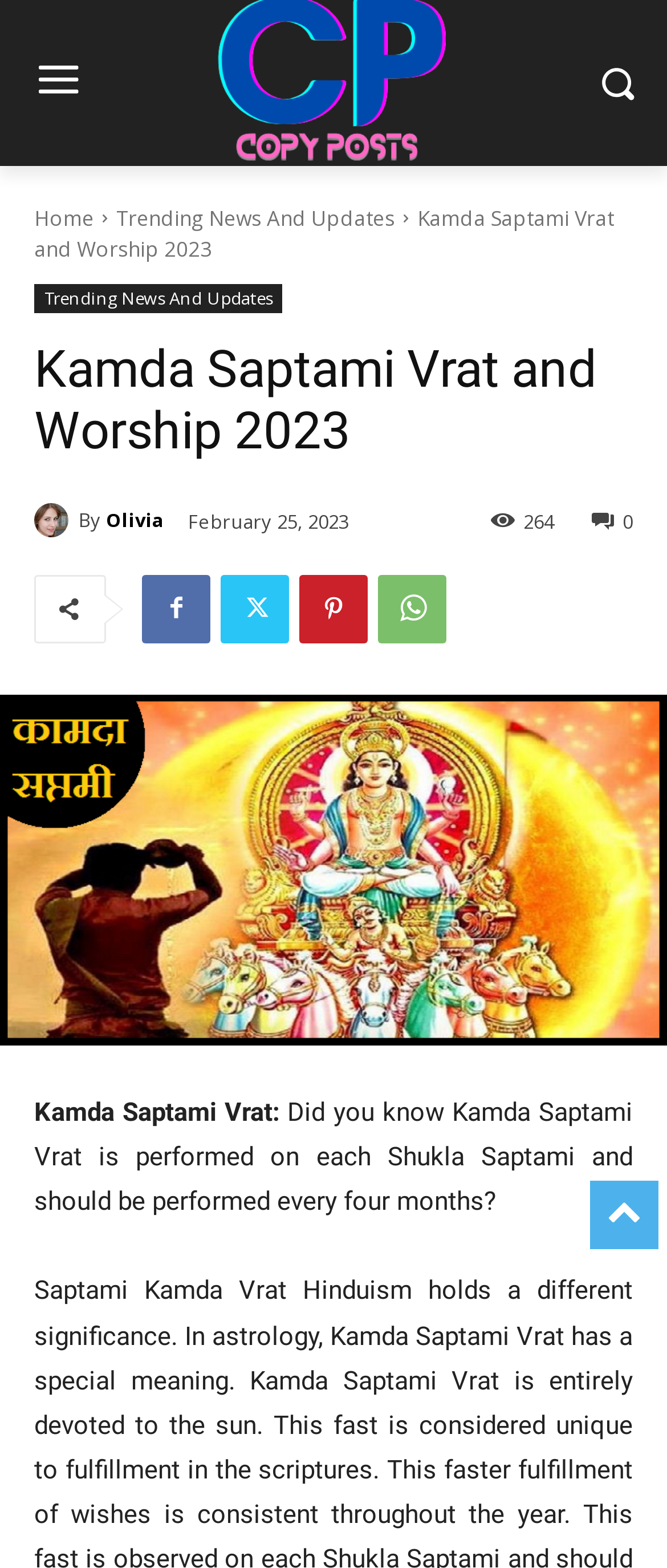Find the bounding box coordinates of the UI element according to this description: "parent_node: By title="Olivia"".

[0.051, 0.321, 0.118, 0.343]